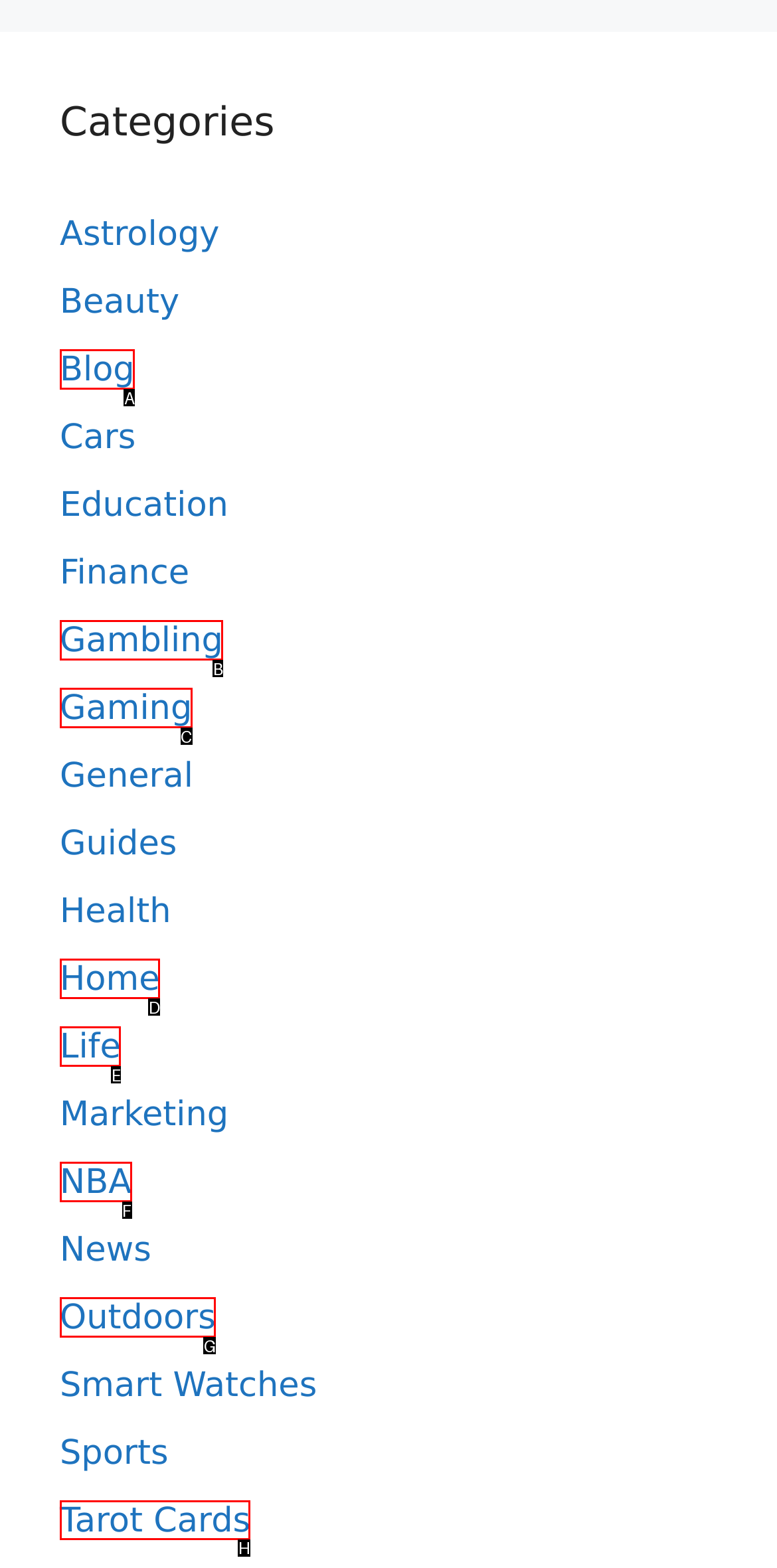Determine the HTML element to click for the instruction: Contact Us.
Answer with the letter corresponding to the correct choice from the provided options.

None